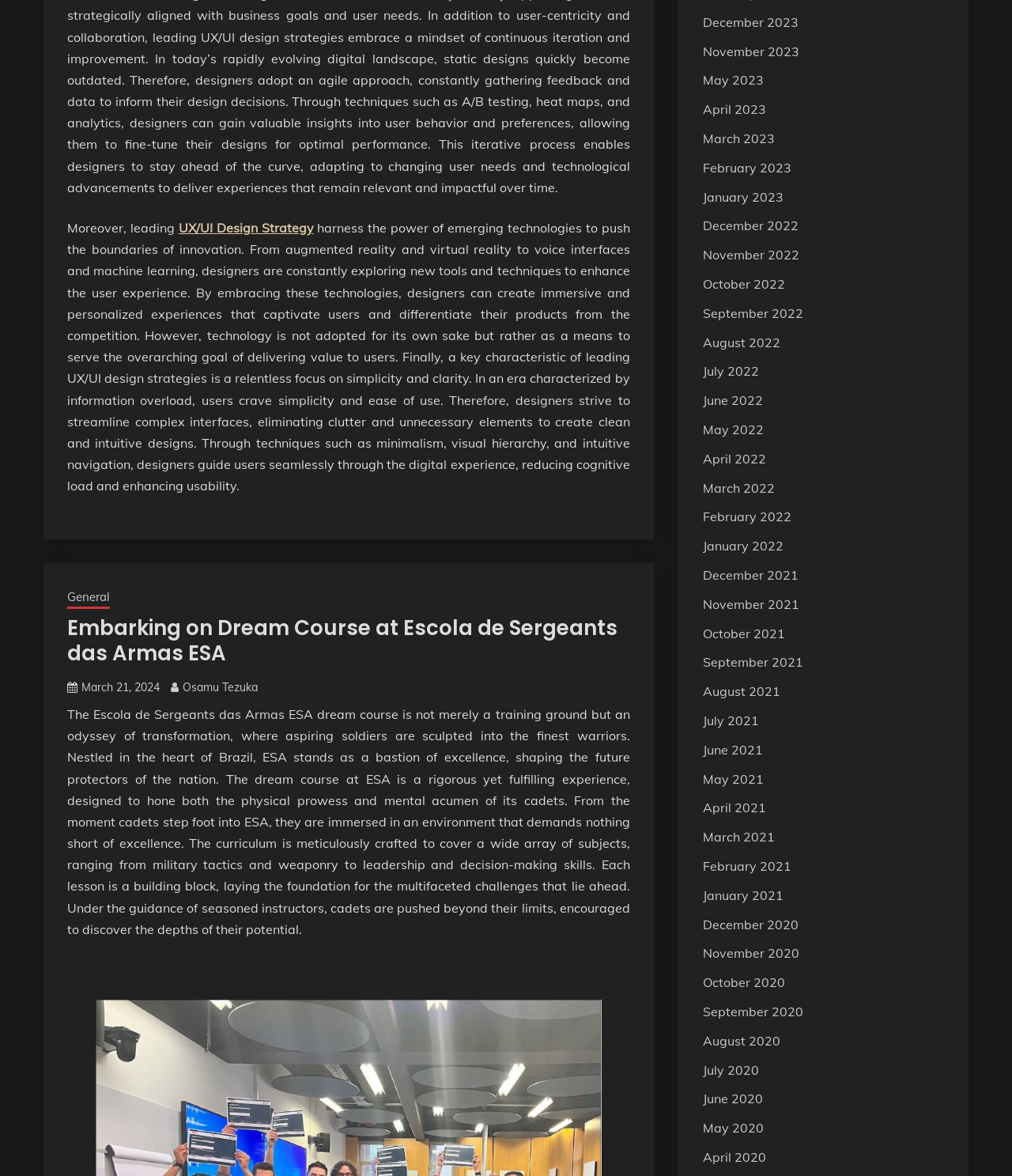Please determine the bounding box coordinates of the section I need to click to accomplish this instruction: "View March 21, 2024".

[0.08, 0.578, 0.158, 0.59]